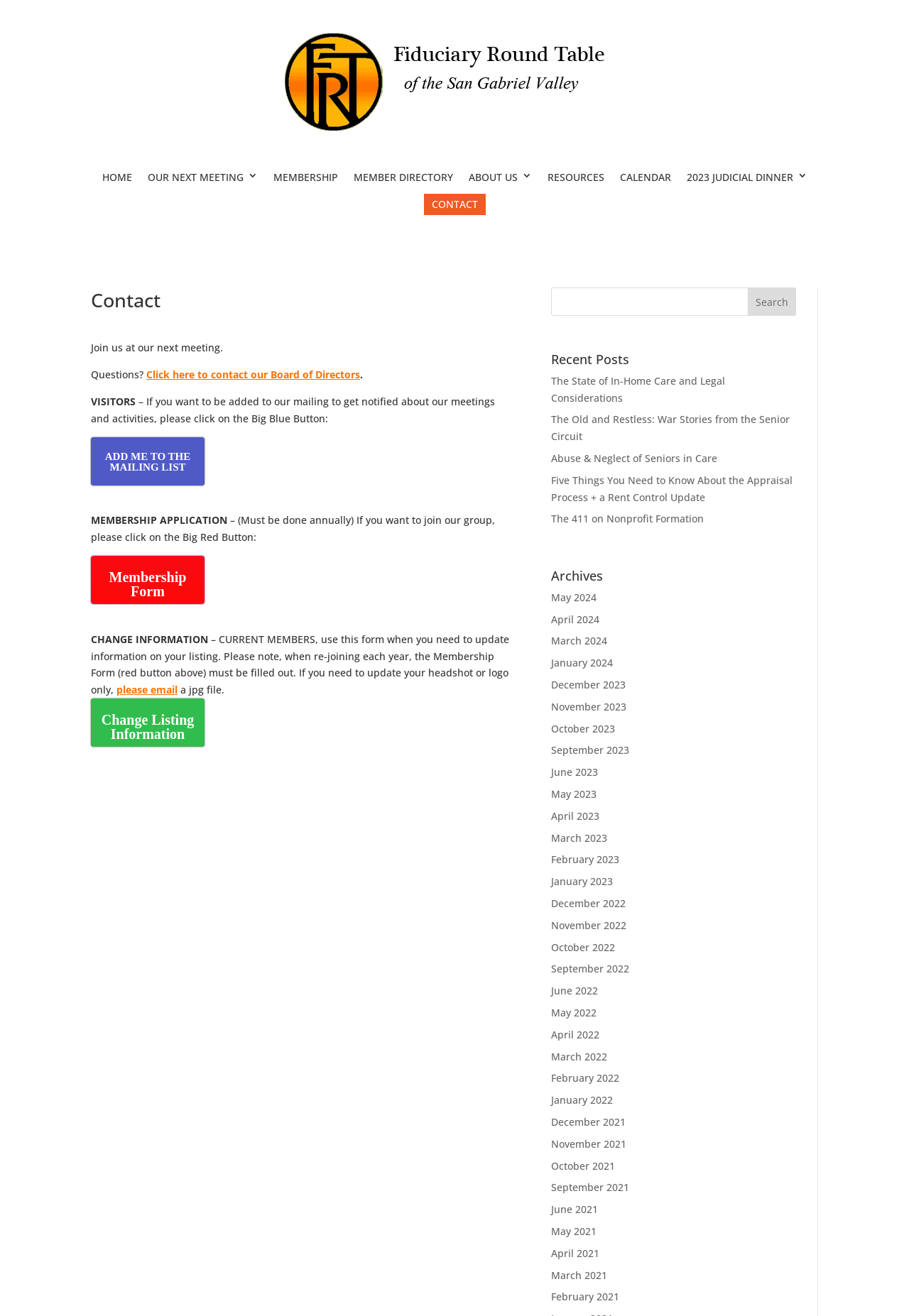What is the name of the organization?
Give a detailed and exhaustive answer to the question.

The name of the organization can be found in the top-left corner of the webpage, where it says 'Fiduciary Round Table' in the logo and also in the link 'Fiduciary Round Table'.